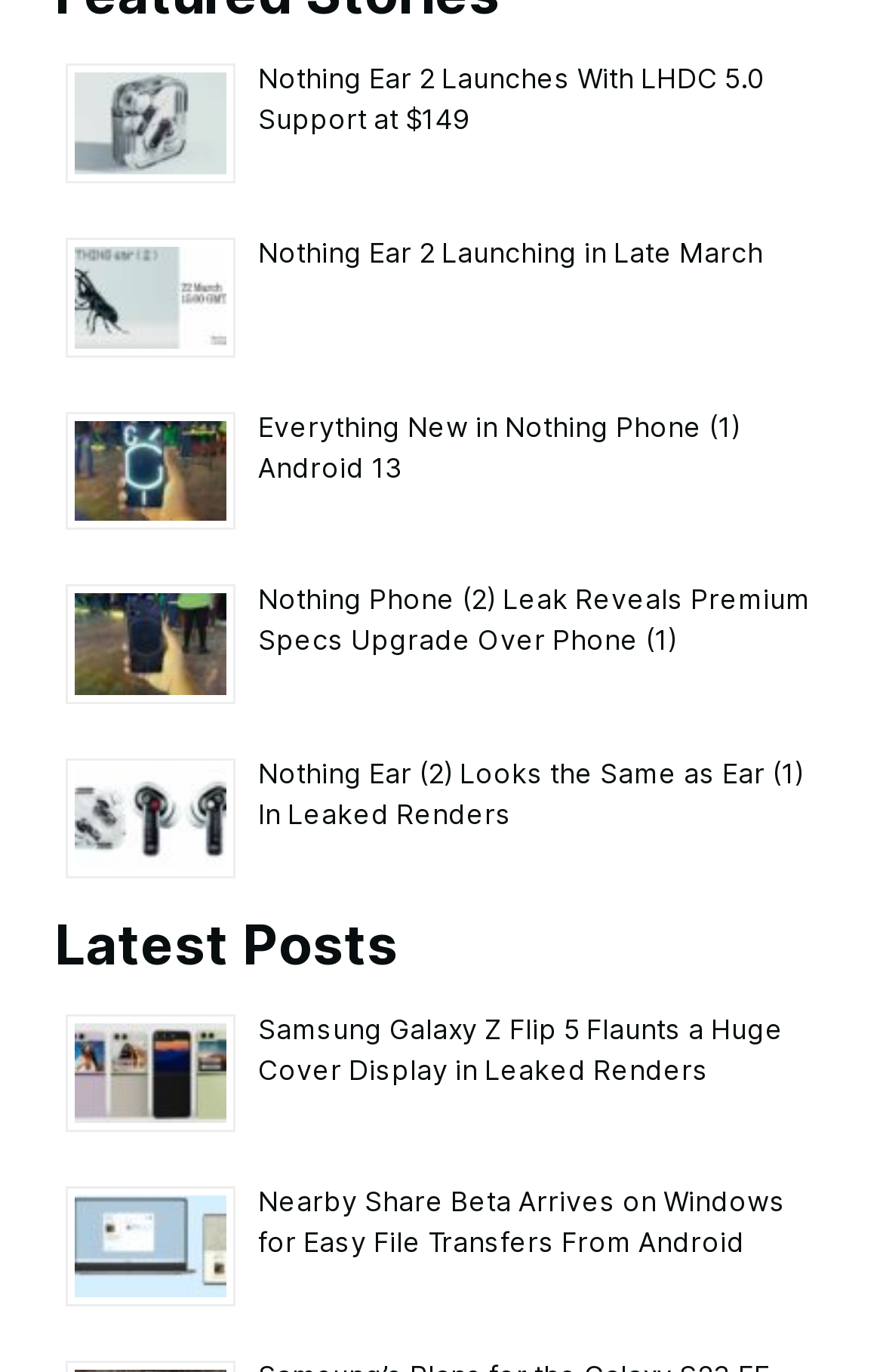What is the topic of the first article?
Please answer the question with as much detail as possible using the screenshot.

The first article's heading is 'Nothing Ear 2 Launches With LHDC 5.0 Support at $149', and it also has an image with the same caption, indicating that the topic of the article is related to Nothing Ear 2.